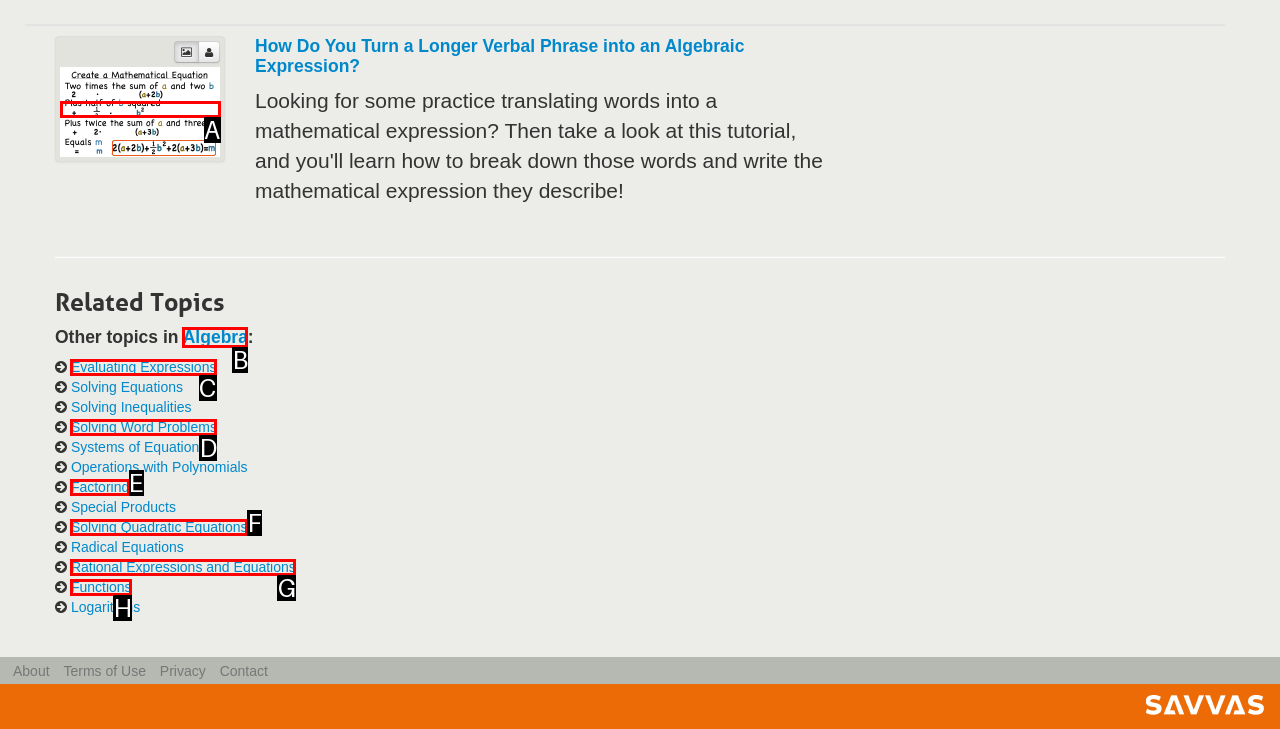From the given choices, indicate the option that best matches: Algebra
State the letter of the chosen option directly.

B